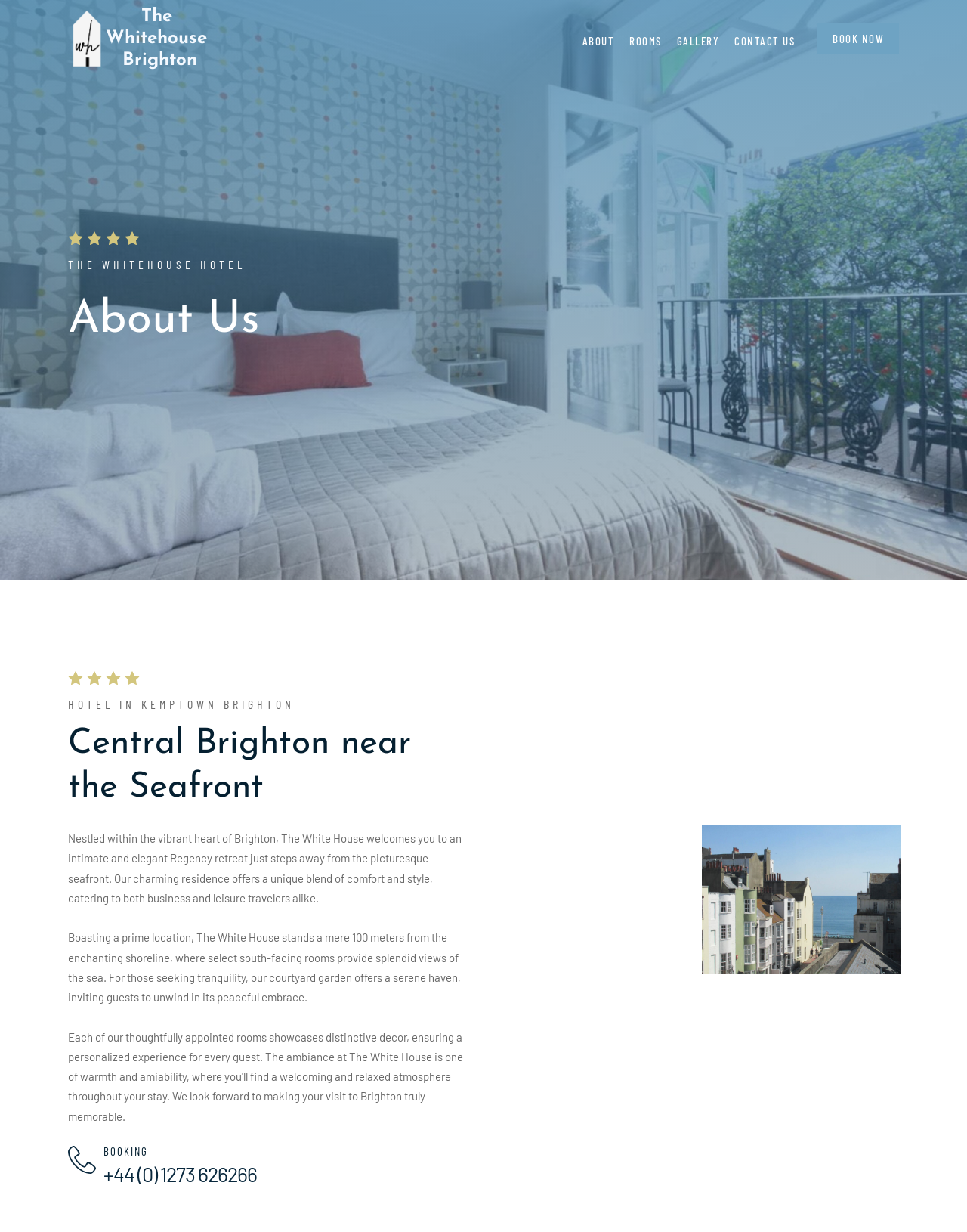Answer this question using a single word or a brief phrase:
What is the distance from the hotel to the seafront?

100 meters